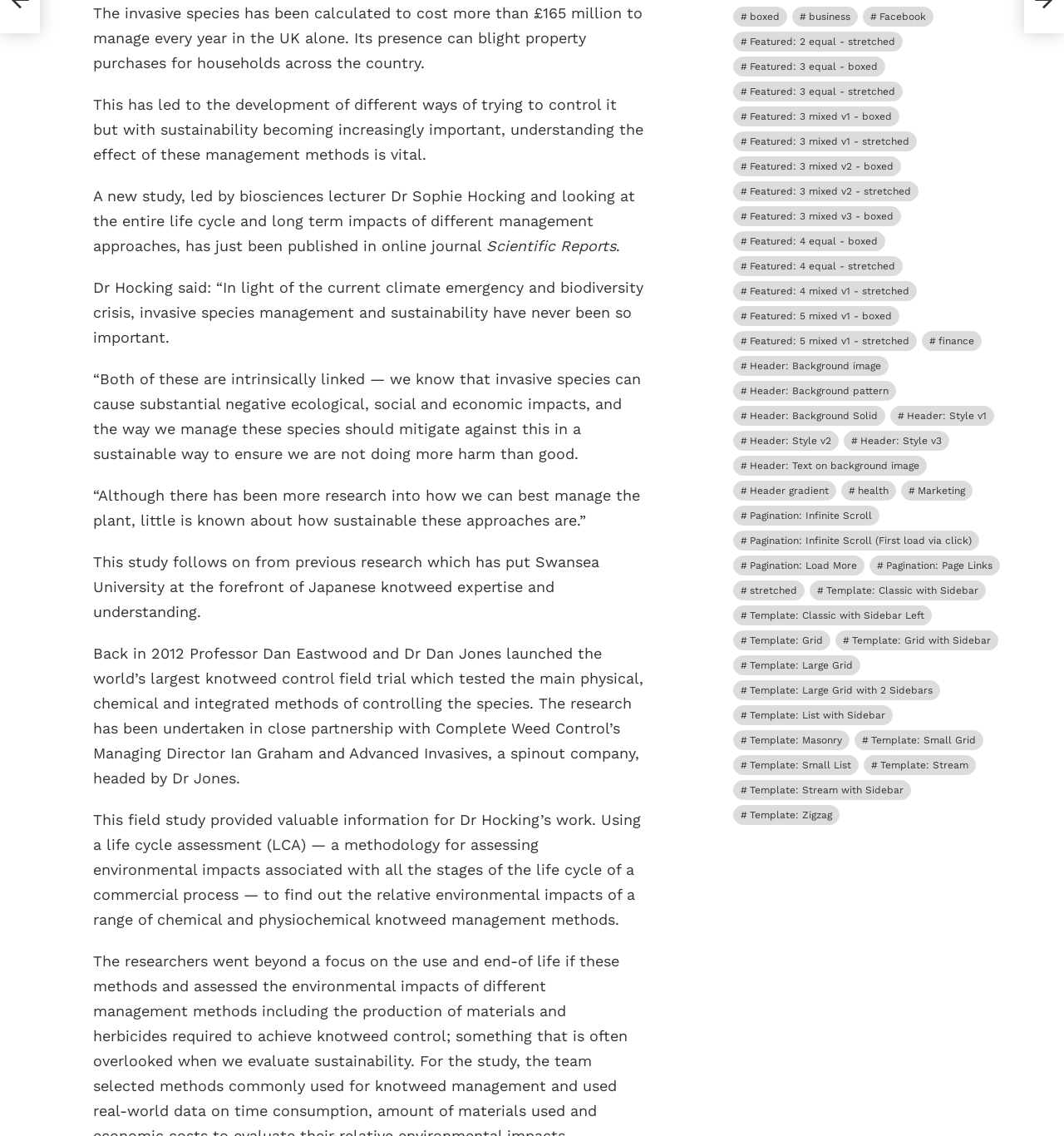Identify the bounding box for the described UI element. Provide the coordinates in (top-left x, top-left y, bottom-right x, bottom-right y) format with values ranging from 0 to 1: Template: Masonry

[0.689, 0.643, 0.798, 0.661]